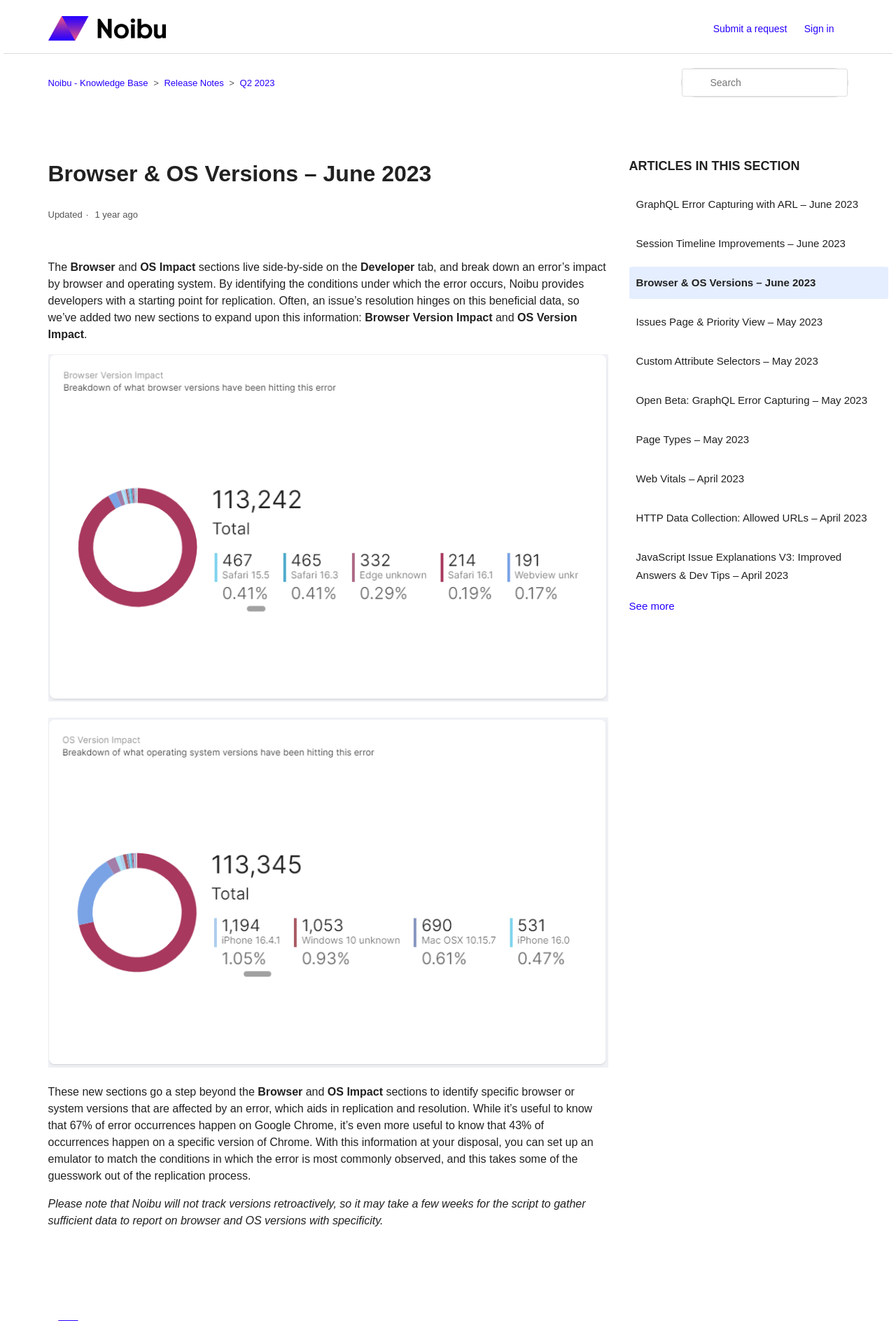Please provide the main heading of the webpage content.

Browser & OS Versions – June 2023